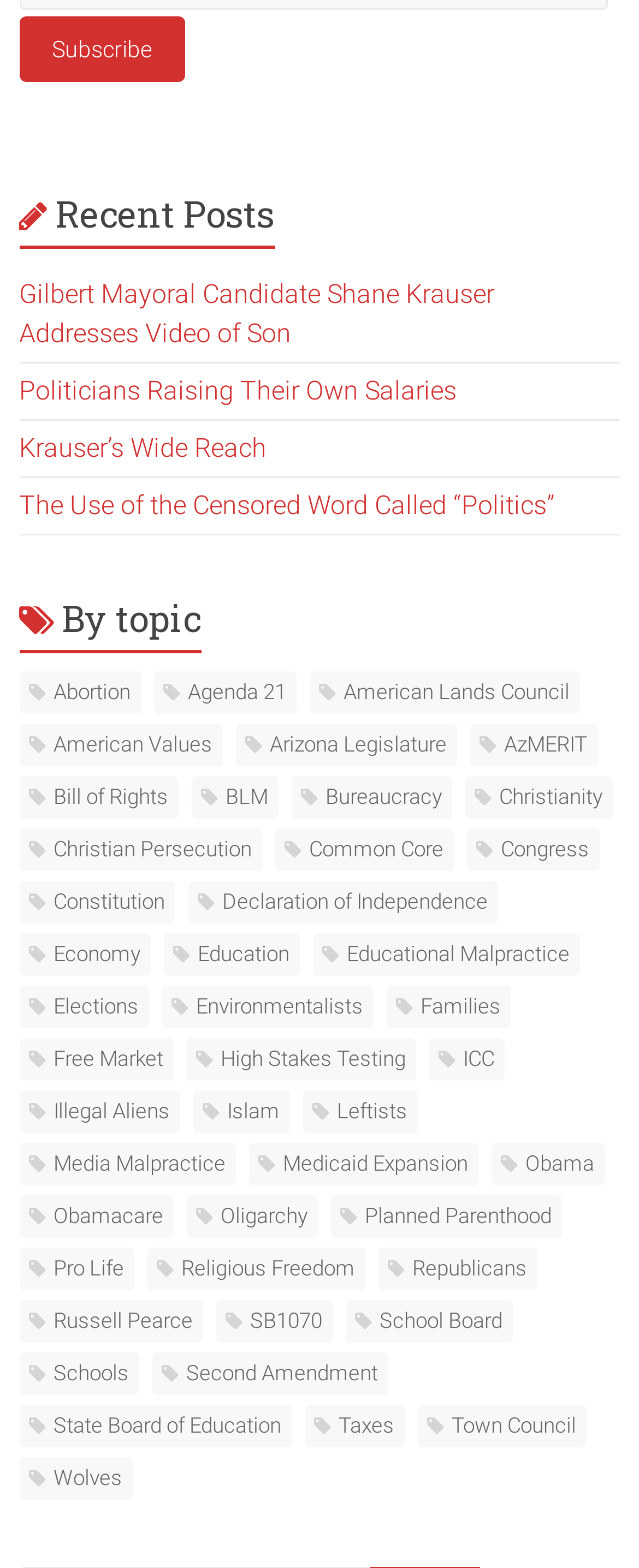Locate the bounding box coordinates of the item that should be clicked to fulfill the instruction: "Explore the topic of Wolves".

[0.03, 0.929, 0.207, 0.956]